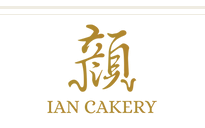Interpret the image and provide an in-depth description.

The image prominently features the logo of "Ian Cakery," showcasing a stylish design that combines elegant typography with artistic elements. The logo includes a sophisticated symbol above the name, rendered in a rich gold color against a clean white background, reflecting the premium quality and creativity associated with the bakery. Ian Cakery specializes in custom cakes, offering a variety of flavors and designs, catering to special occasions such as birthdays and events.